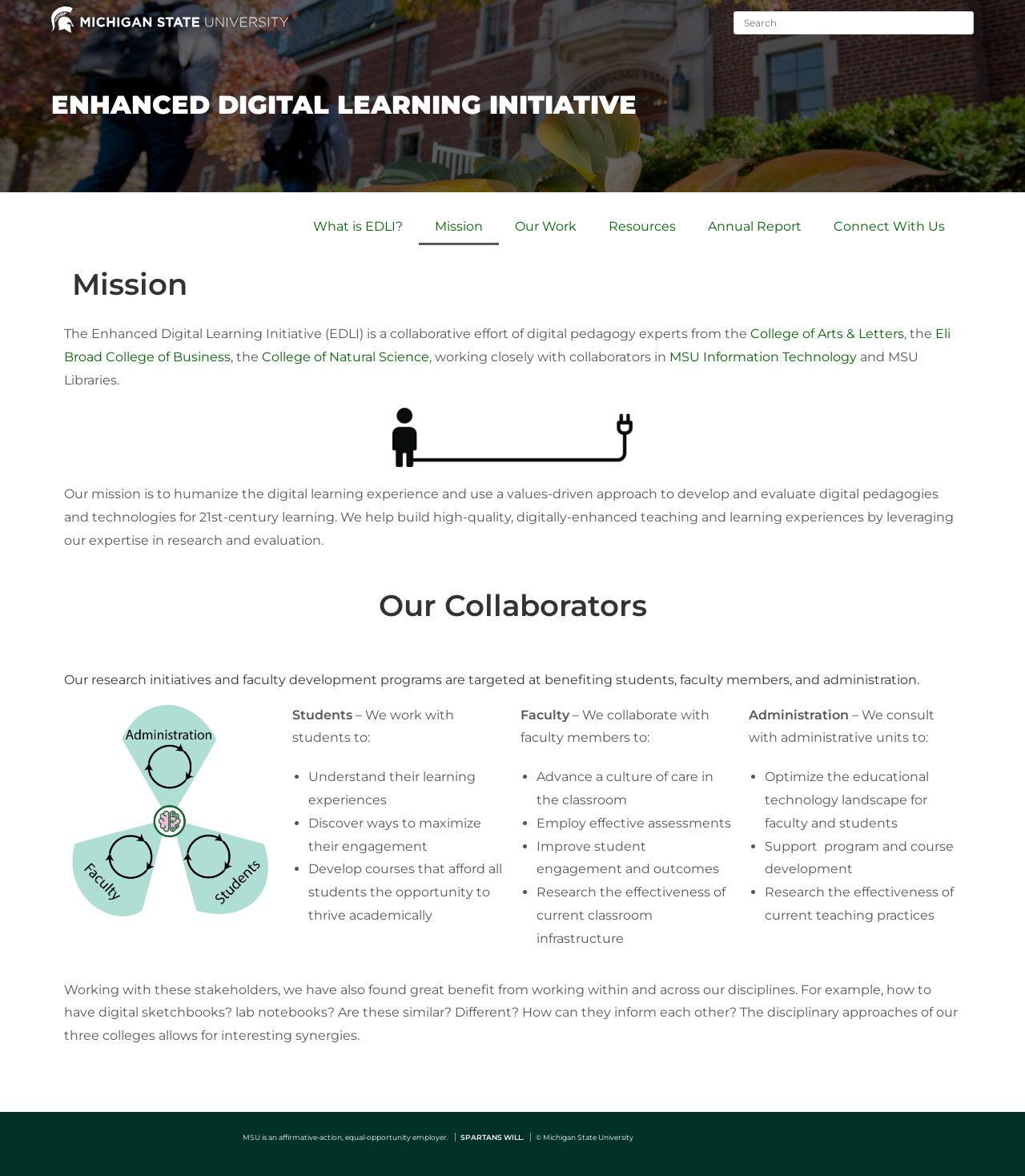Review the image closely and give a comprehensive answer to the question: What is the goal of EDLI's work with students?

The goal of EDLI's work with students is to understand their learning experiences, discover ways to maximize their engagement, and develop courses that afford all students the opportunity to thrive academically, as stated in the bullet points under the 'Students' section.